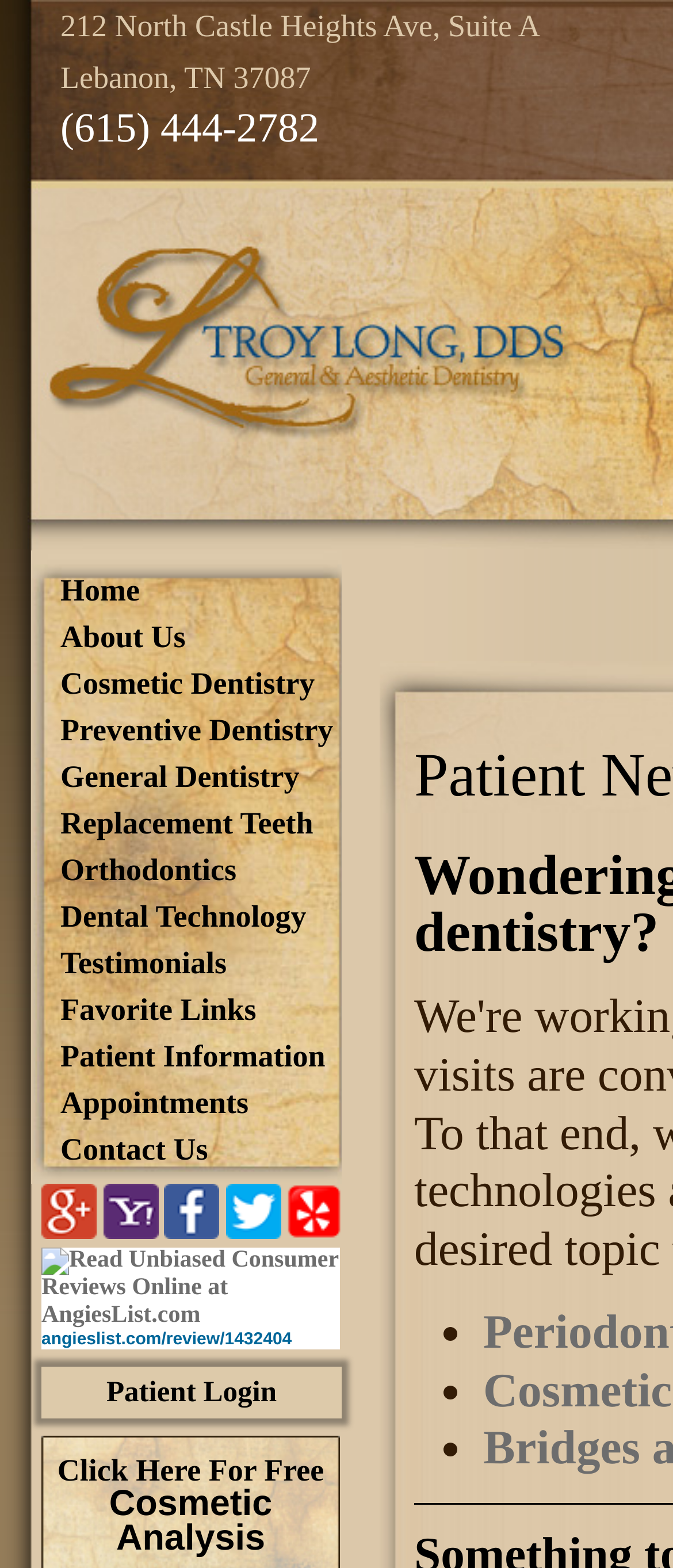How many links are there in the main navigation menu?
Provide a short answer using one word or a brief phrase based on the image.

11